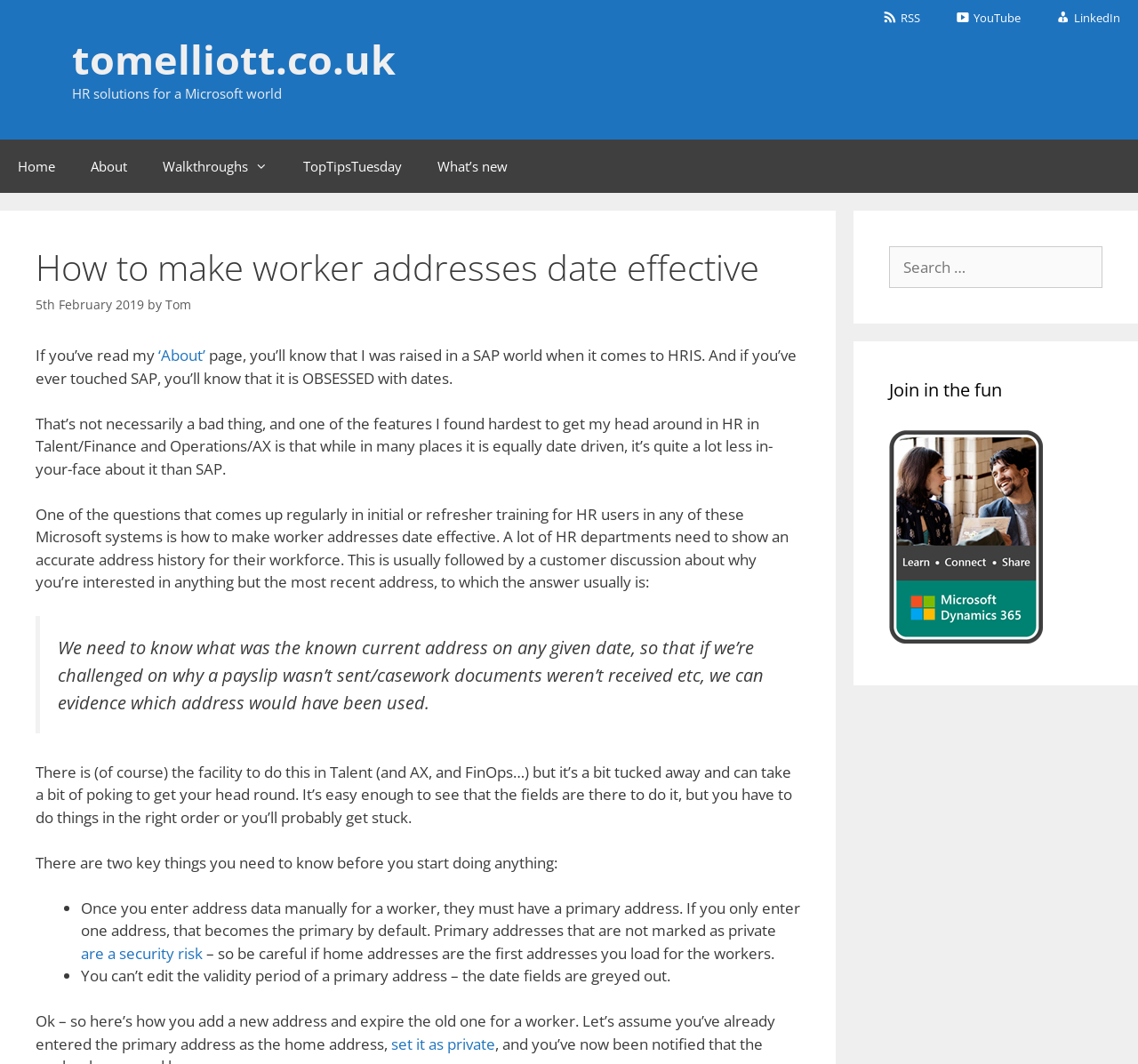What is the purpose of knowing the current address on any given date?
Based on the image, respond with a single word or phrase.

To evidence which address would have been used